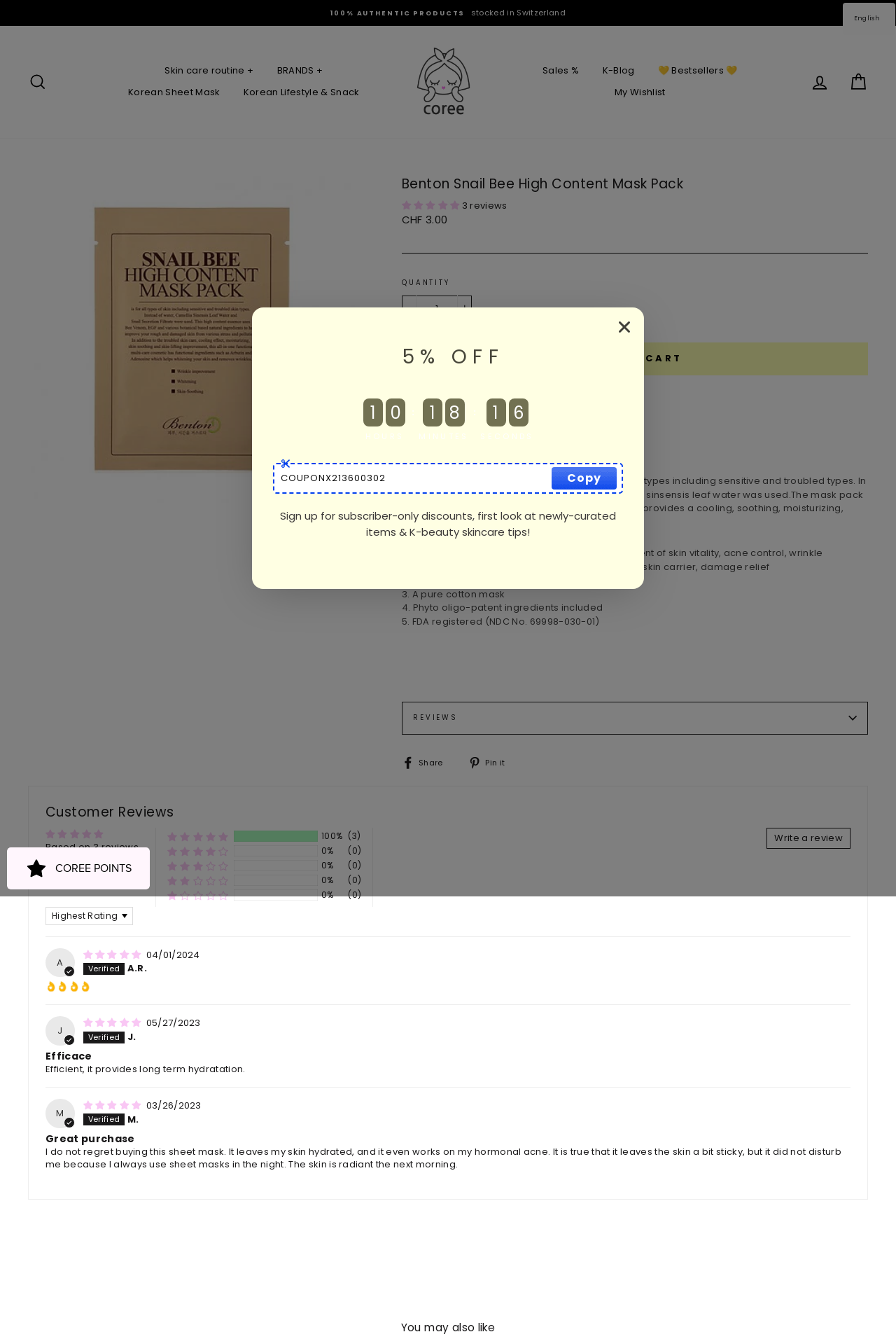Locate the bounding box coordinates of the area that needs to be clicked to fulfill the following instruction: "Copy the coupon code". The coordinates should be in the format of four float numbers between 0 and 1, namely [left, top, right, bottom].

[0.616, 0.349, 0.688, 0.366]